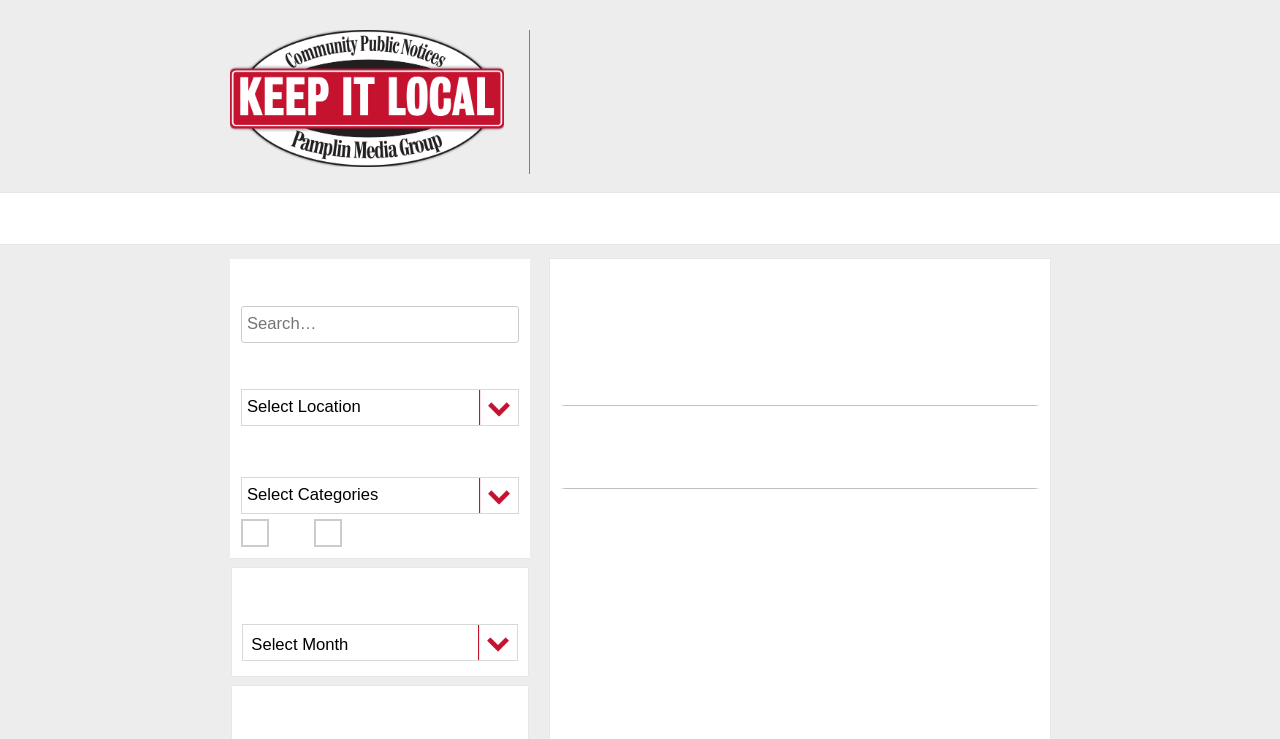Respond to the question below with a single word or phrase:
What is the purpose of the 'Submit' button?

To search